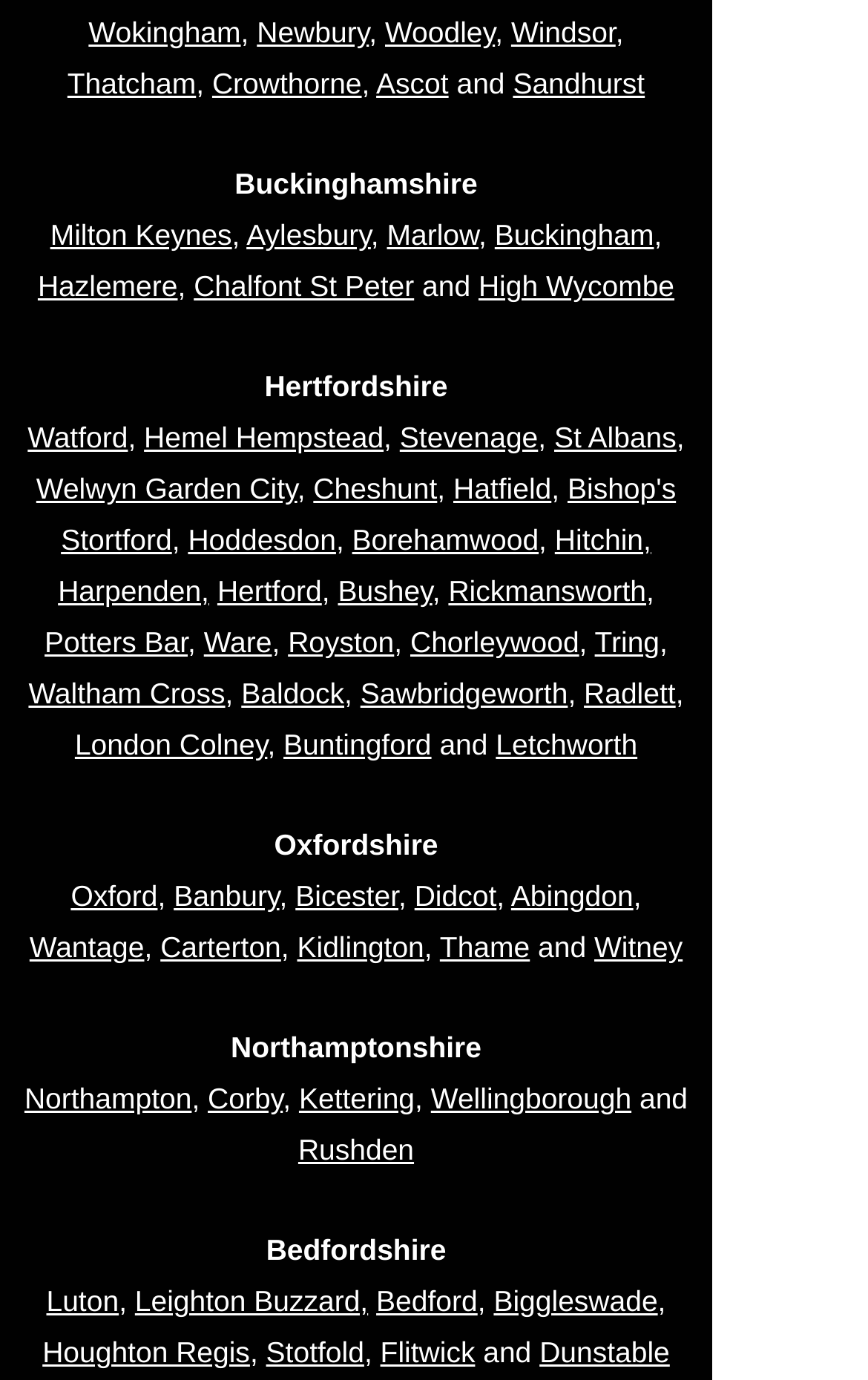Based on the element description: "Ware", identify the bounding box coordinates for this UI element. The coordinates must be four float numbers between 0 and 1, listed as [left, top, right, bottom].

[0.235, 0.453, 0.313, 0.478]